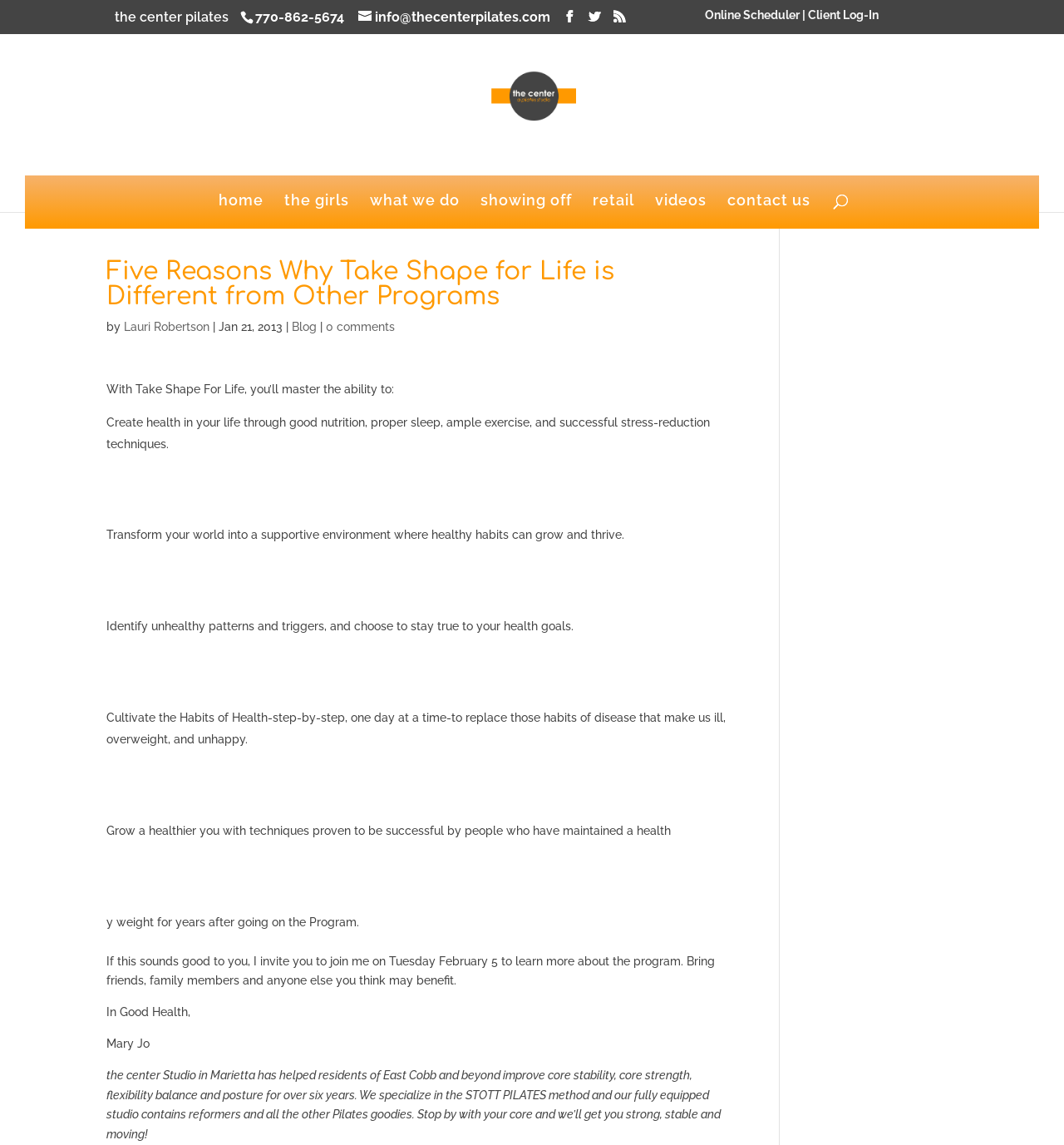Using the element description: "Online Scheduler | Client Log-In", determine the bounding box coordinates. The coordinates should be in the format [left, top, right, bottom], with values between 0 and 1.

[0.662, 0.007, 0.825, 0.019]